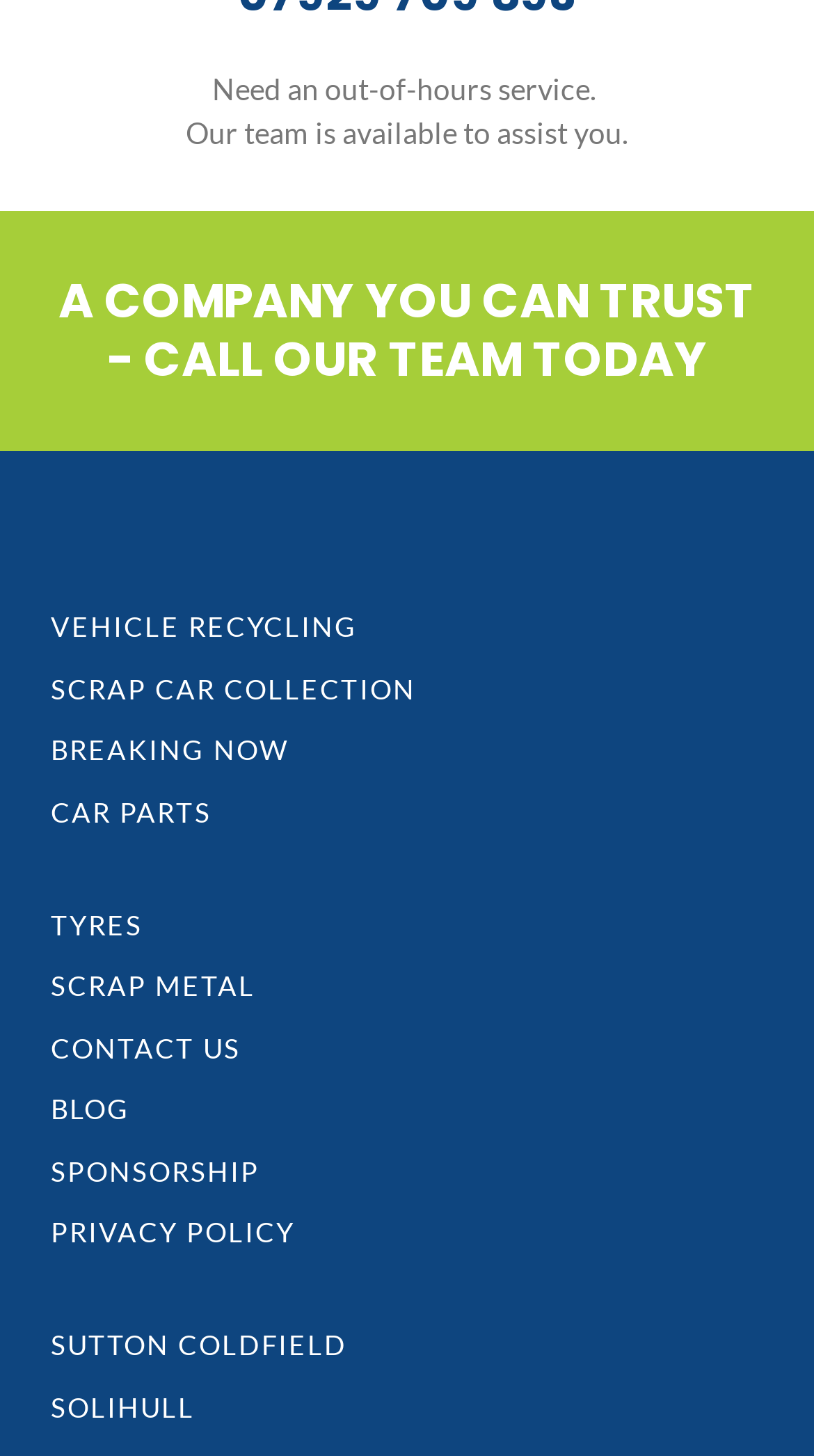Determine the bounding box coordinates of the clickable element to complete this instruction: "Contact the team". Provide the coordinates in the format of four float numbers between 0 and 1, [left, top, right, bottom].

[0.062, 0.707, 0.296, 0.749]